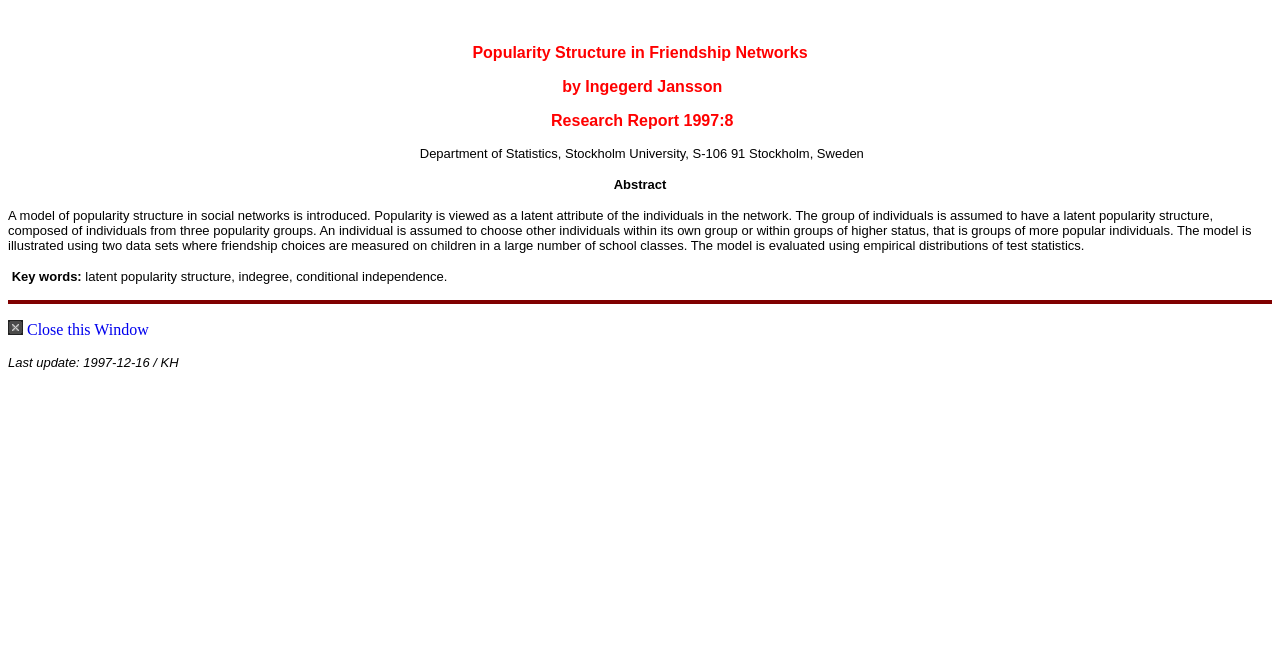Create a detailed summary of all the visual and textual information on the webpage.

The webpage is titled "Abstract Research Report" and appears to be a research report abstract. At the top, there is a title "Popularity Structure in Friendship Networks" followed by the author's name "Ingegerd Jansson" and the report details "Research Report 1997:8" from the "Department of Statistics, Stockholm University, S-106 91 Stockholm, Sweden". 

Below the title, there is an abstract section, indicated by the label "Abstract". The abstract text describes a model of popularity structure in social networks, where individuals are assumed to choose friends within their own group or higher-status groups. The model is illustrated using two data sets from school classes and evaluated using empirical distributions of test statistics.

Under the abstract, there is a section labeled "Key words:", listing "latent popularity structure, indegree, conditional independence". 

A horizontal separator line is present below the keywords section, followed by a link "Close this Window" with a small icon to its left. 

At the bottom of the page, there is a footer with the text "Last update: 1997-12-16 / KH", indicating when the page was last updated.